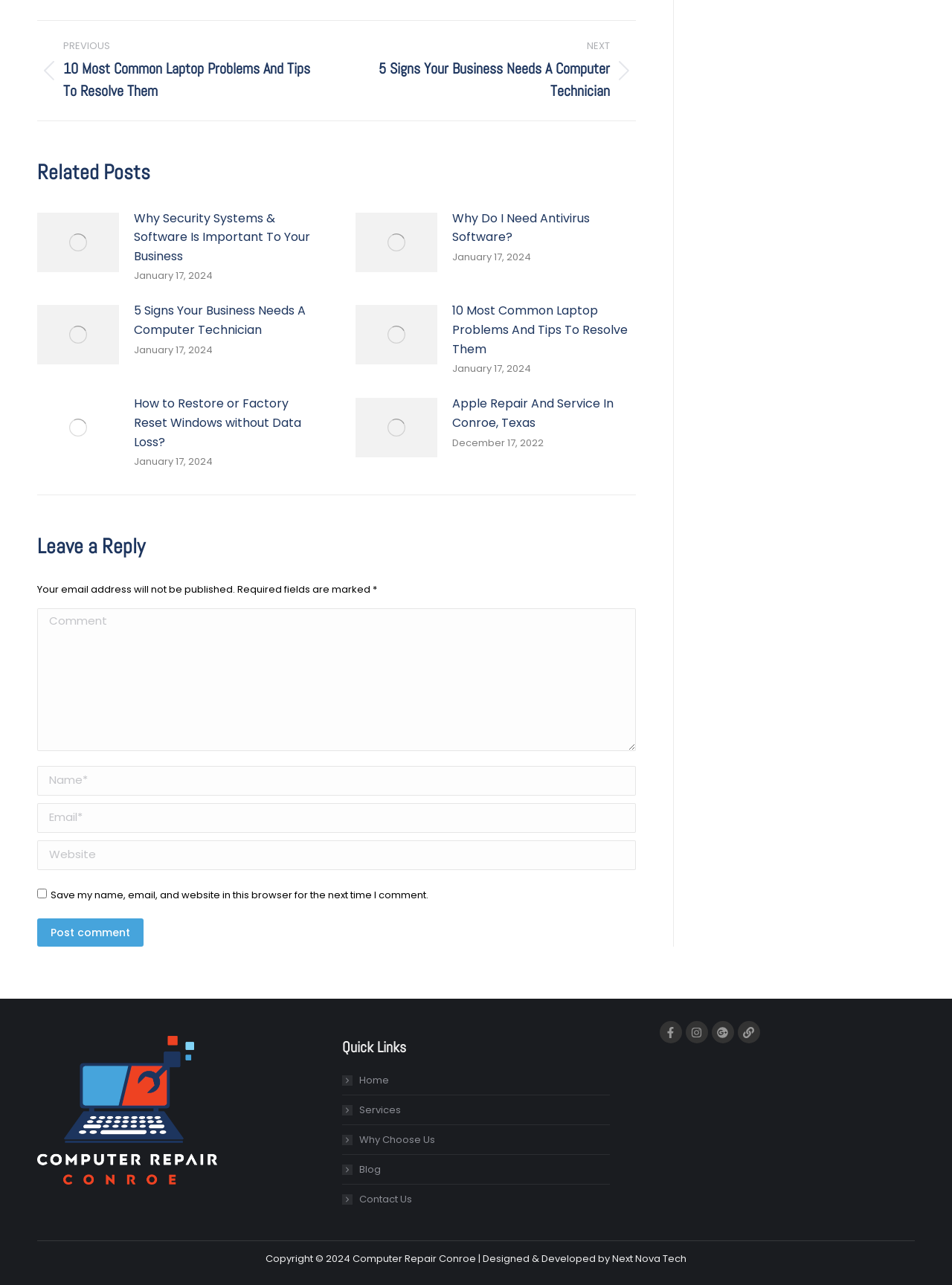What is the purpose of the 'Leave a Reply' section?
Answer the question with as much detail as possible.

The 'Leave a Reply' section is located at the bottom of the webpage and contains a comment box, name, email, and website fields, as well as a checkbox to save the user's information for future comments. This section is intended for users to leave a comment or reply to the post.